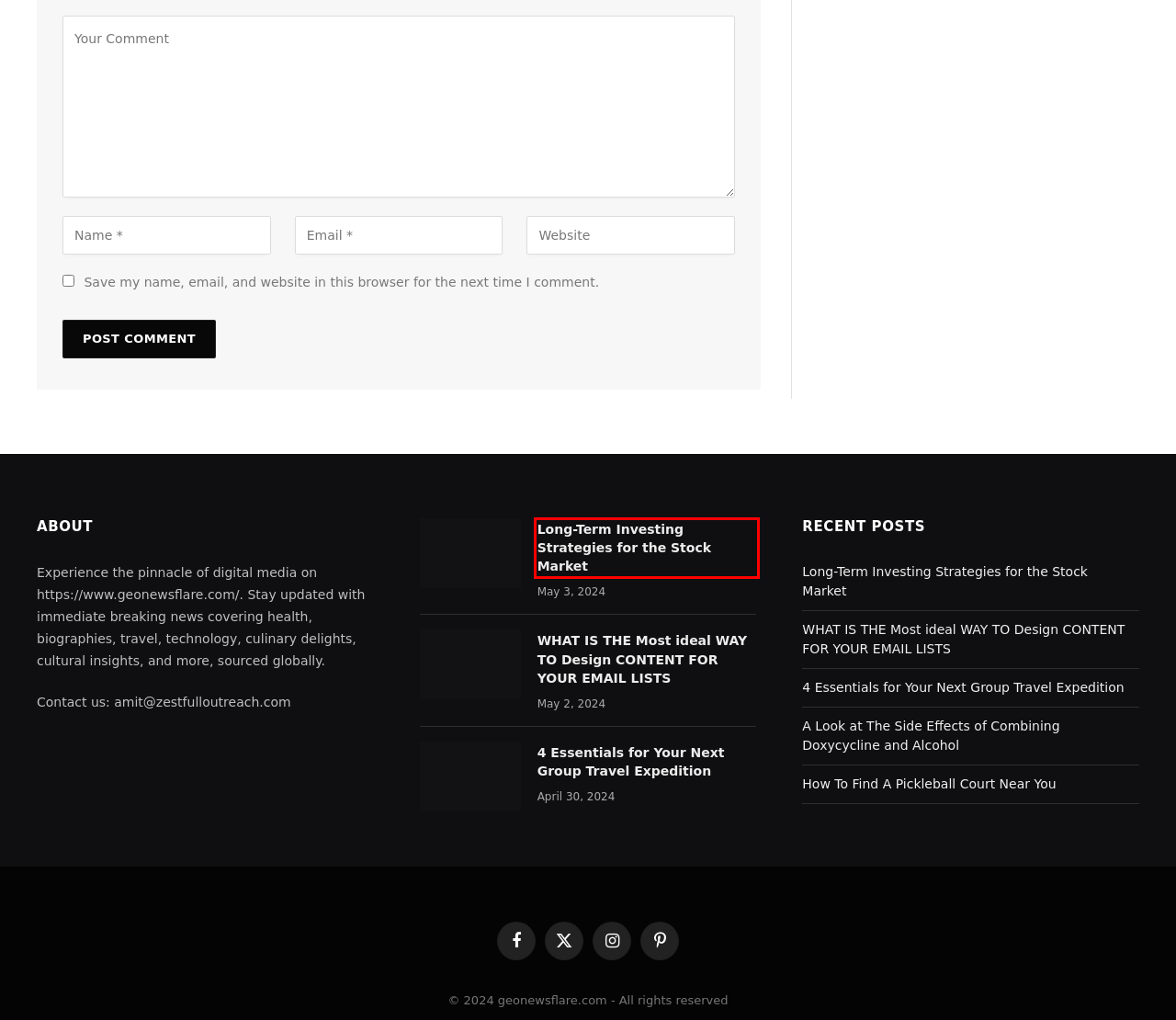Examine the screenshot of the webpage, which includes a red bounding box around an element. Choose the best matching webpage description for the page that will be displayed after clicking the element inside the red bounding box. Here are the candidates:
A. Geo News Flare | Biographies Category | Inspiring Life Stories
B. 4 Essentials for Your Next Group Travel Expedition - geonewsflare
C. Long-Term Investing Strategies for the Stock Market  - geonewsflare
D. Geo News Flare | Games Category | Stay Up-to-date with gaming
E. WHAT IS THE Most ideal WAY TO Design CONTENT FOR YOUR EMAIL LISTS - geonewsflare
F. The most recent breaking news and analysis in business, gaming and more.
G. How To Find A Pickleball Court Near You - geonewsflare
H. Tinyzone: Free Streaming Platform Overview and Safety Analysis

C